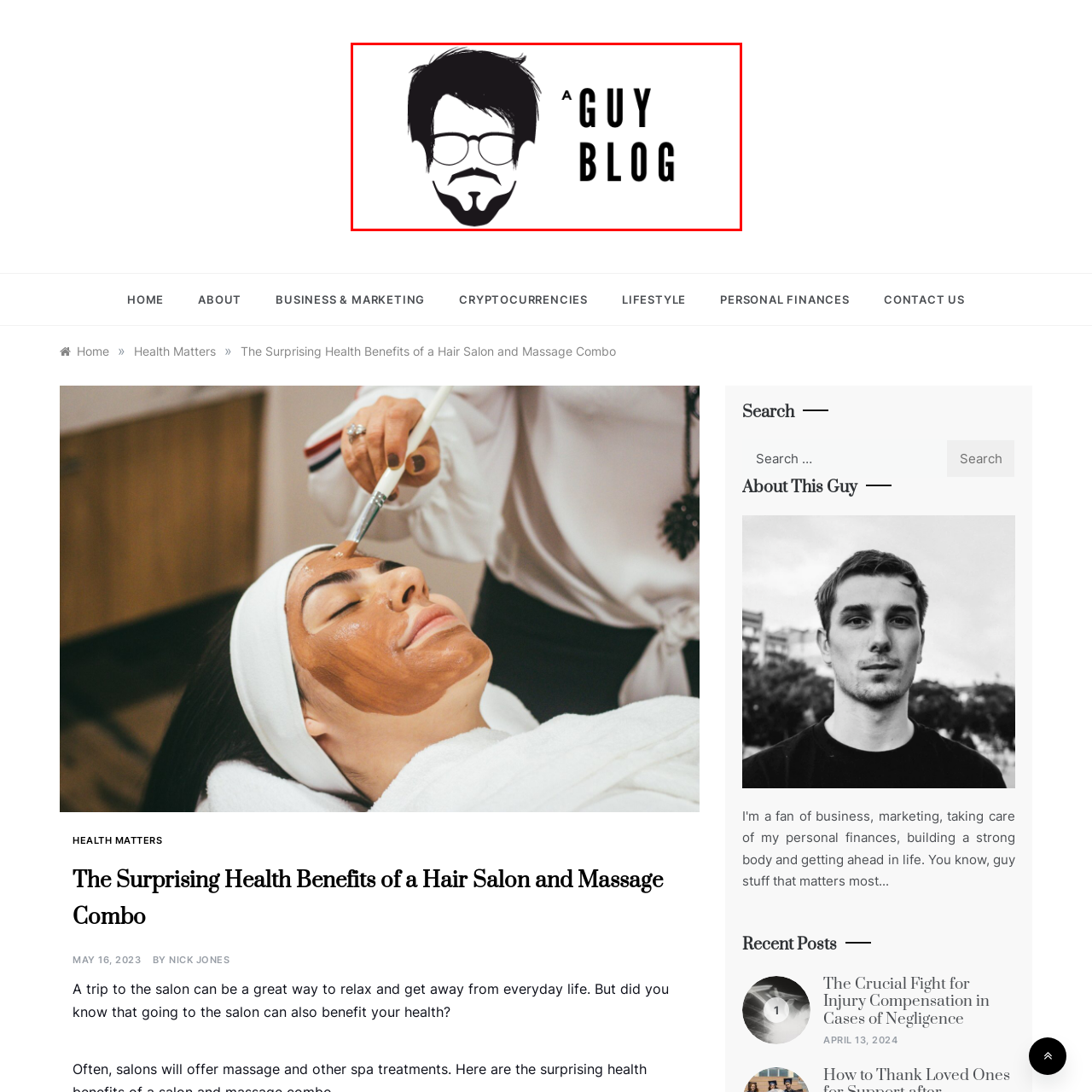Articulate a detailed description of the image enclosed by the red outline.

The image features a stylized logo for "A Guy Blog," showcasing a minimalist illustration of a bearded man with glasses. His hair is depicted in a playful, tousled manner, contributing to a laid-back aesthetic that resonates with a contemporary male audience. The text "A GUY BLOG" is positioned prominently alongside the graphic, using a bold, modern font that emphasizes the blog's focus on topics relevant to men. This logo encapsulates the blog's identity, aimed at readers interested in lifestyle, health, and personal finance content.